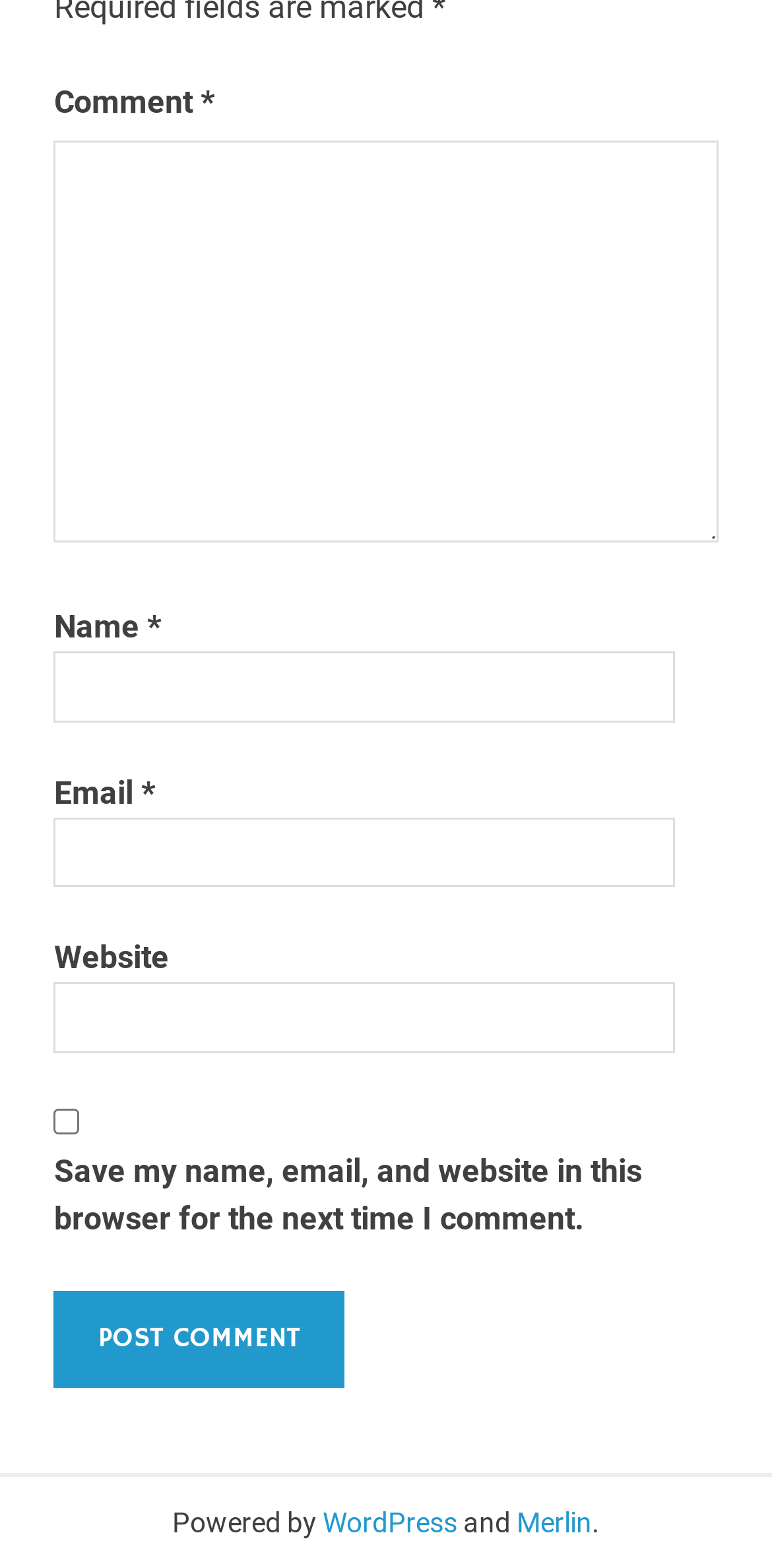Based on the image, provide a detailed and complete answer to the question: 
What is the text on the button?

The button is located at the bottom of the comment form and has the text 'Post Comment' which suggests that it is used to submit the comment.